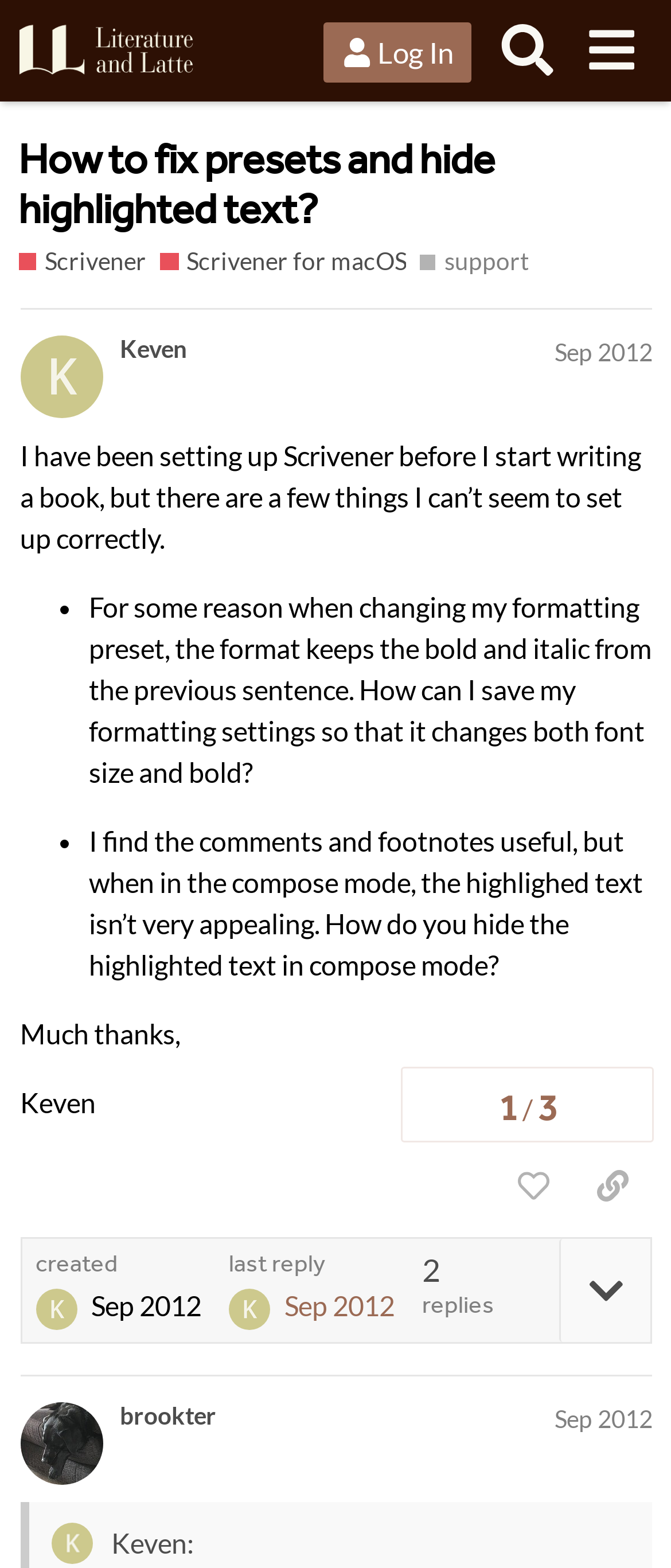Bounding box coordinates are specified in the format (top-left x, top-left y, bottom-right x, bottom-right y). All values are floating point numbers bounded between 0 and 1. Please provide the bounding box coordinate of the region this sentence describes: last reply Sep 2012

[0.341, 0.799, 0.588, 0.848]